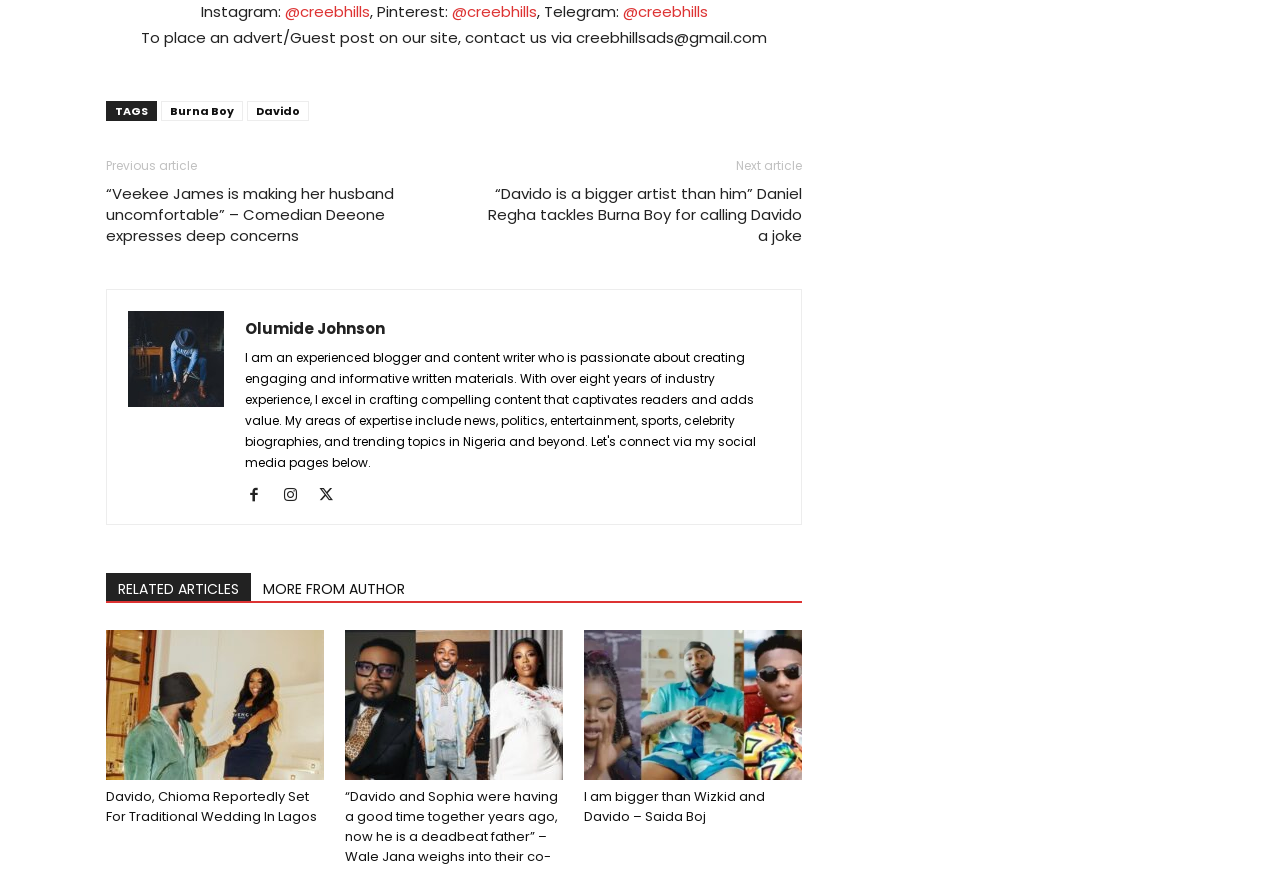Find the bounding box coordinates of the clickable element required to execute the following instruction: "Click on the link to contact via Telegram". Provide the coordinates as four float numbers between 0 and 1, i.e., [left, top, right, bottom].

[0.486, 0.001, 0.553, 0.025]